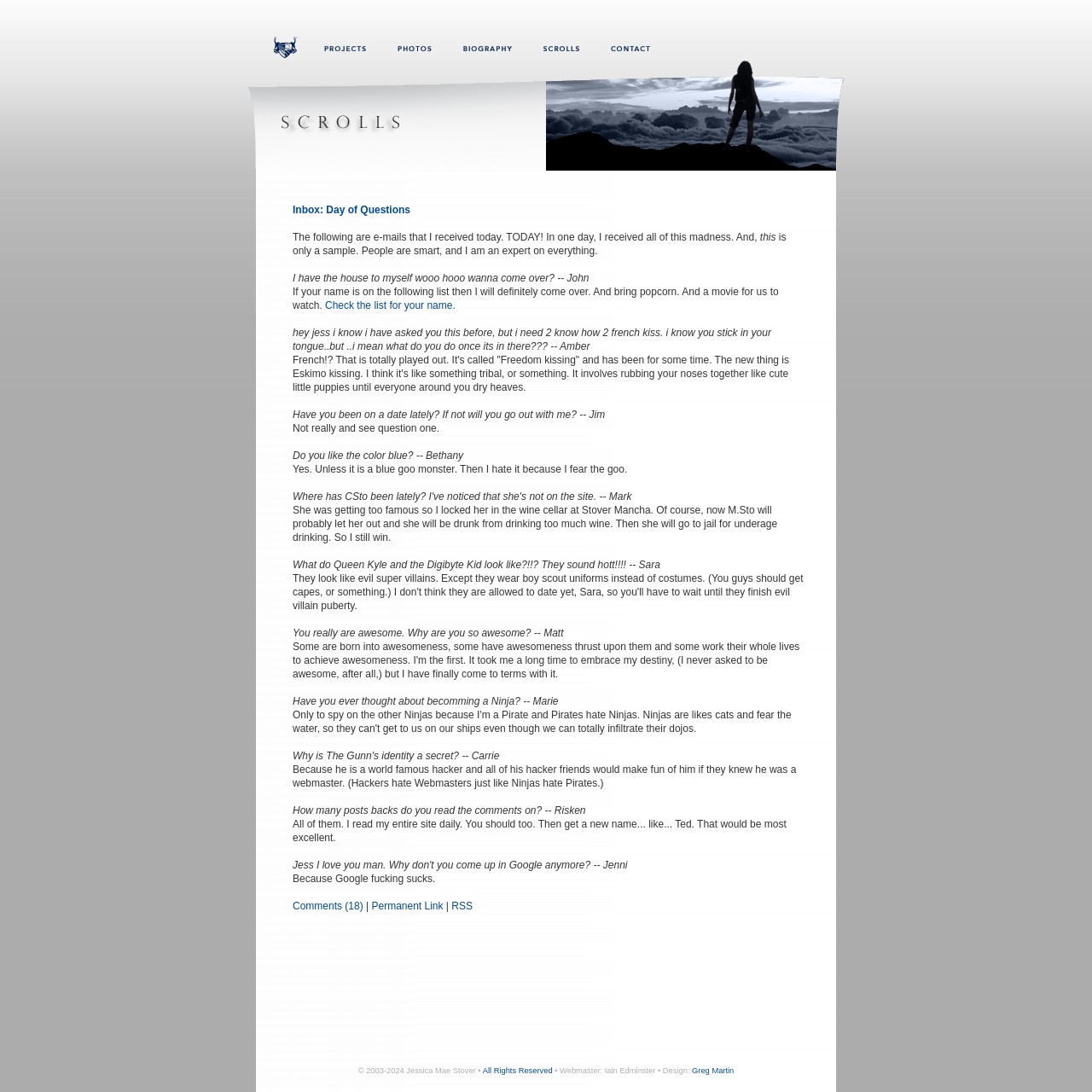What is the reason given for not dating Queen Kyle and the Digibyte Kid?
Answer the question based on the image using a single word or a brief phrase.

They are not allowed to date yet